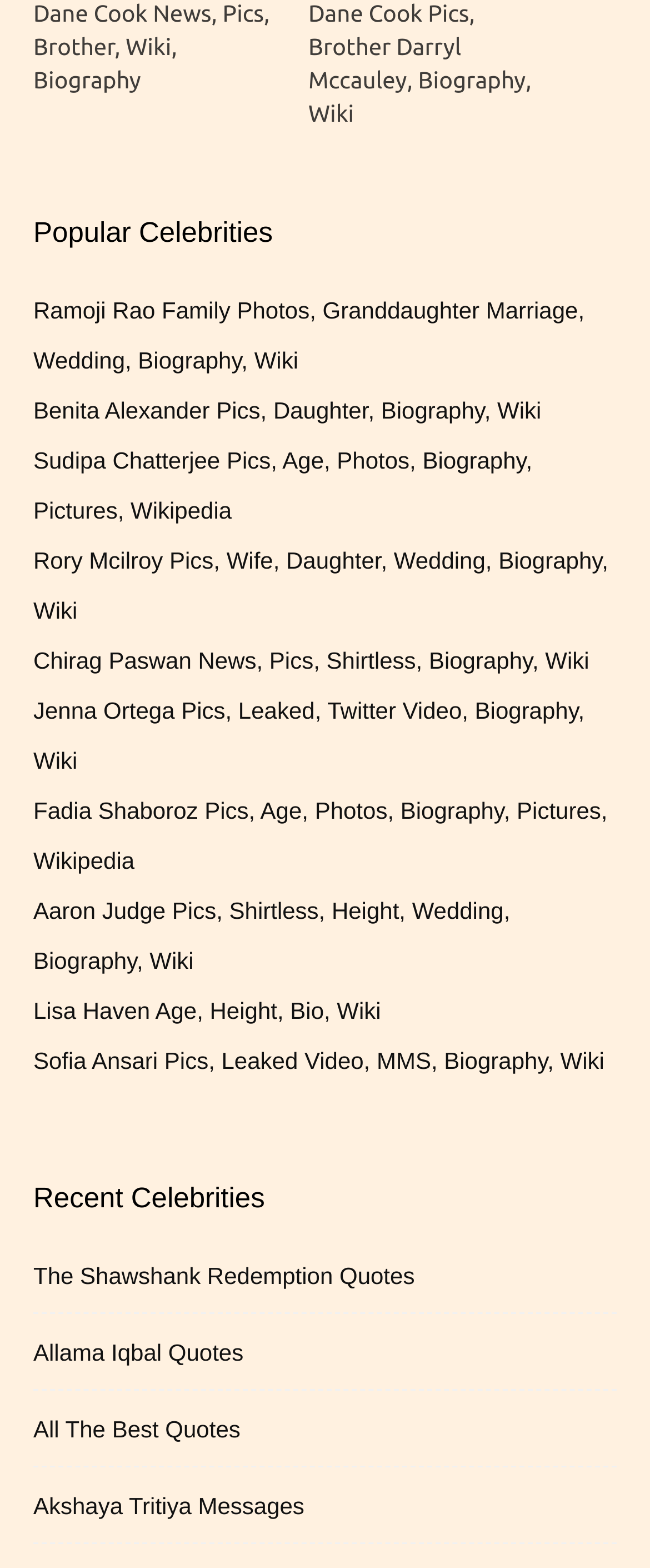Use a single word or phrase to answer the following:
What type of content is linked under 'Recent Celebrities'?

Quotes